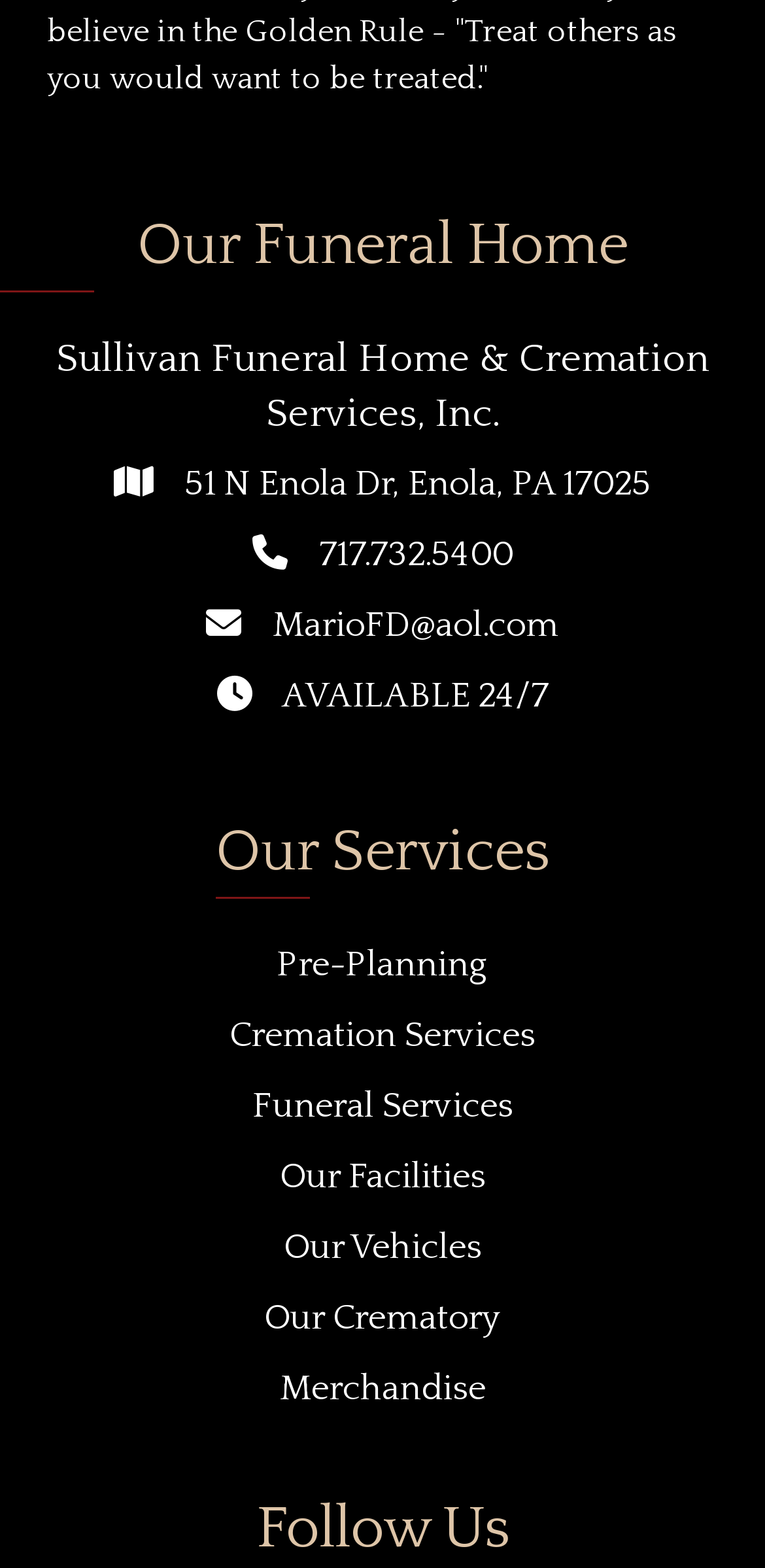Can you show the bounding box coordinates of the region to click on to complete the task described in the instruction: "call us"?

[0.417, 0.342, 0.671, 0.367]